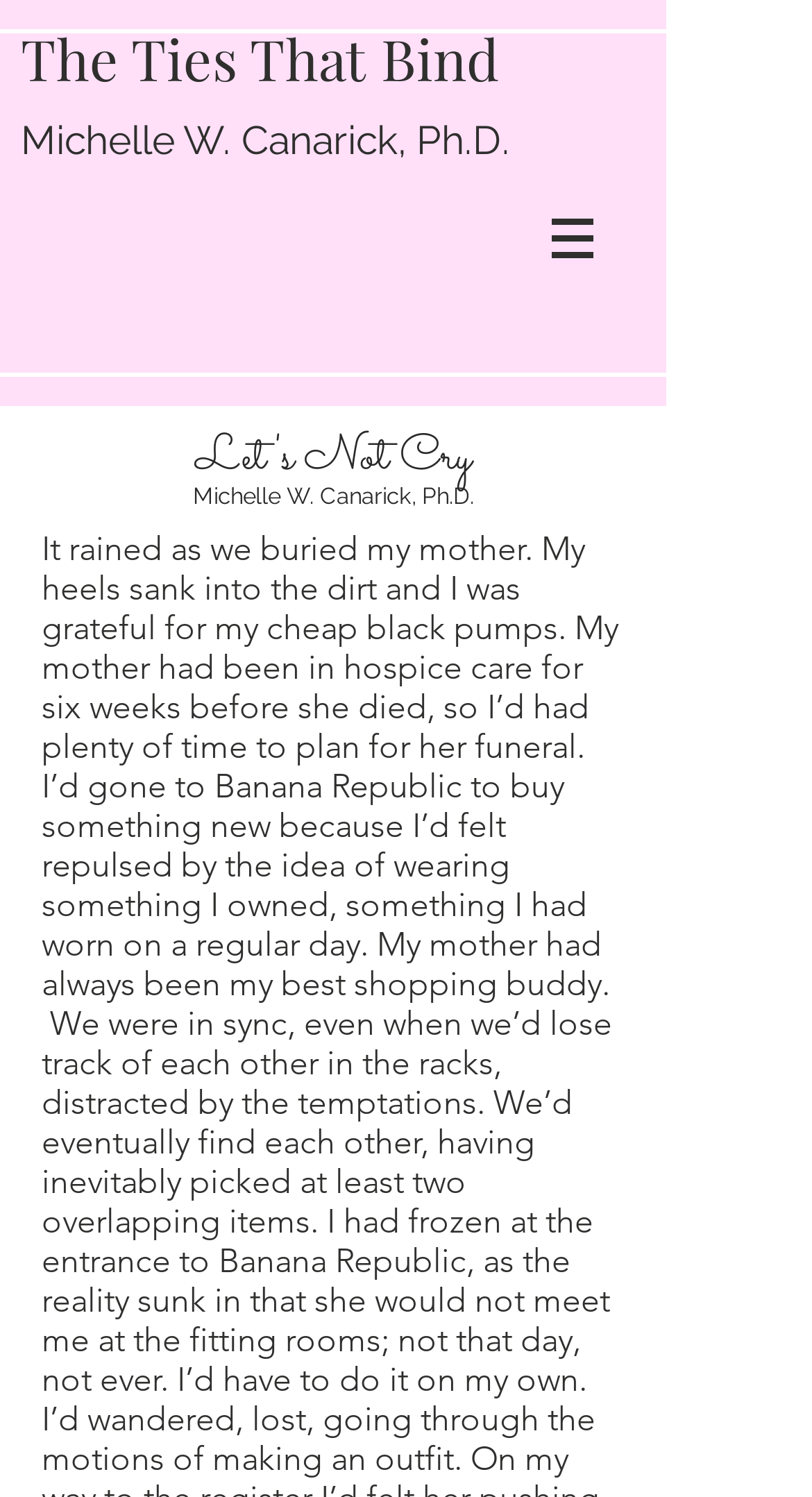What is the name of the author?
Give a single word or phrase as your answer by examining the image.

Michelle W. Canarick, Ph.D.